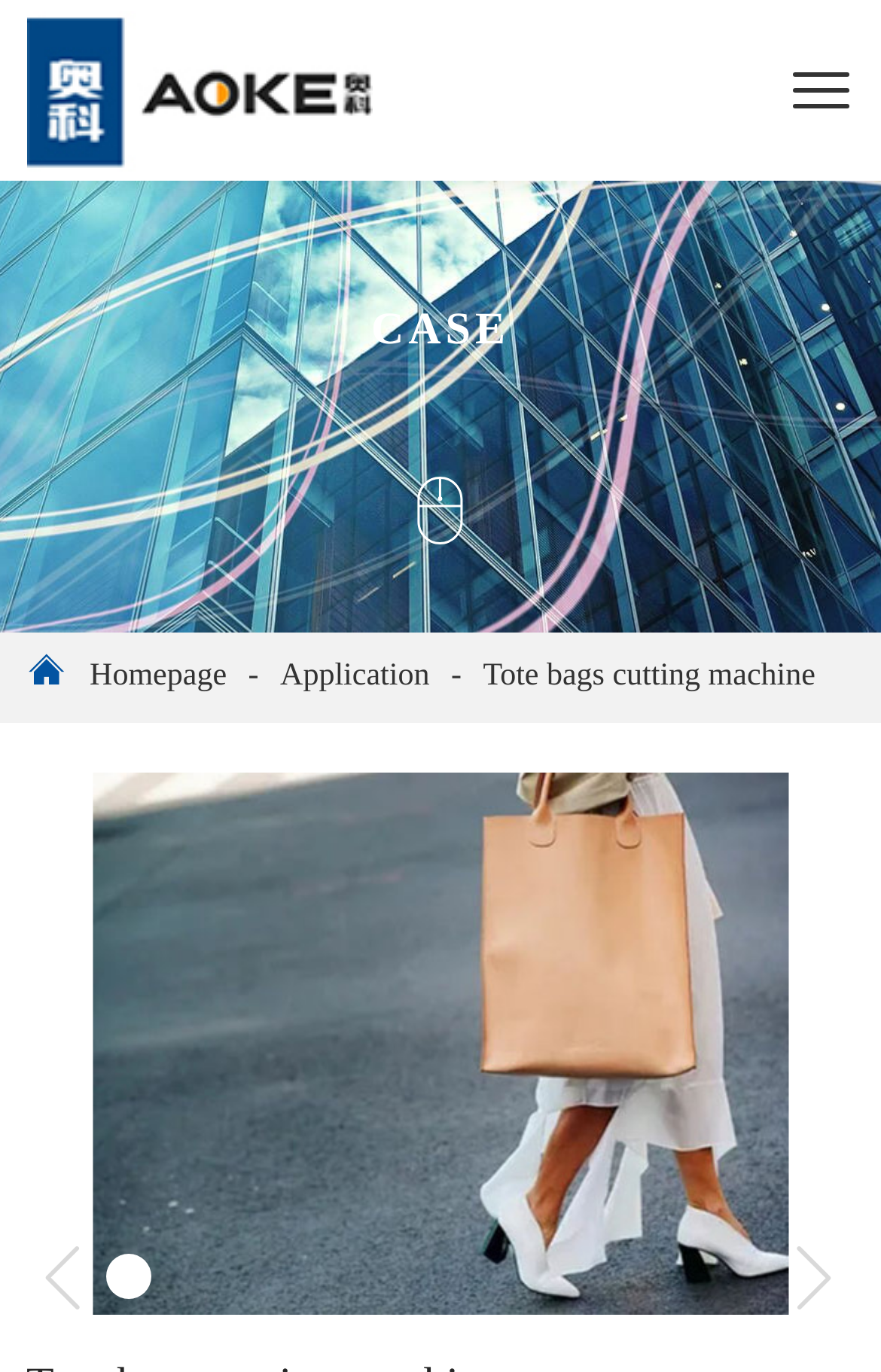How many navigation links are there?
Based on the screenshot, provide a one-word or short-phrase response.

3